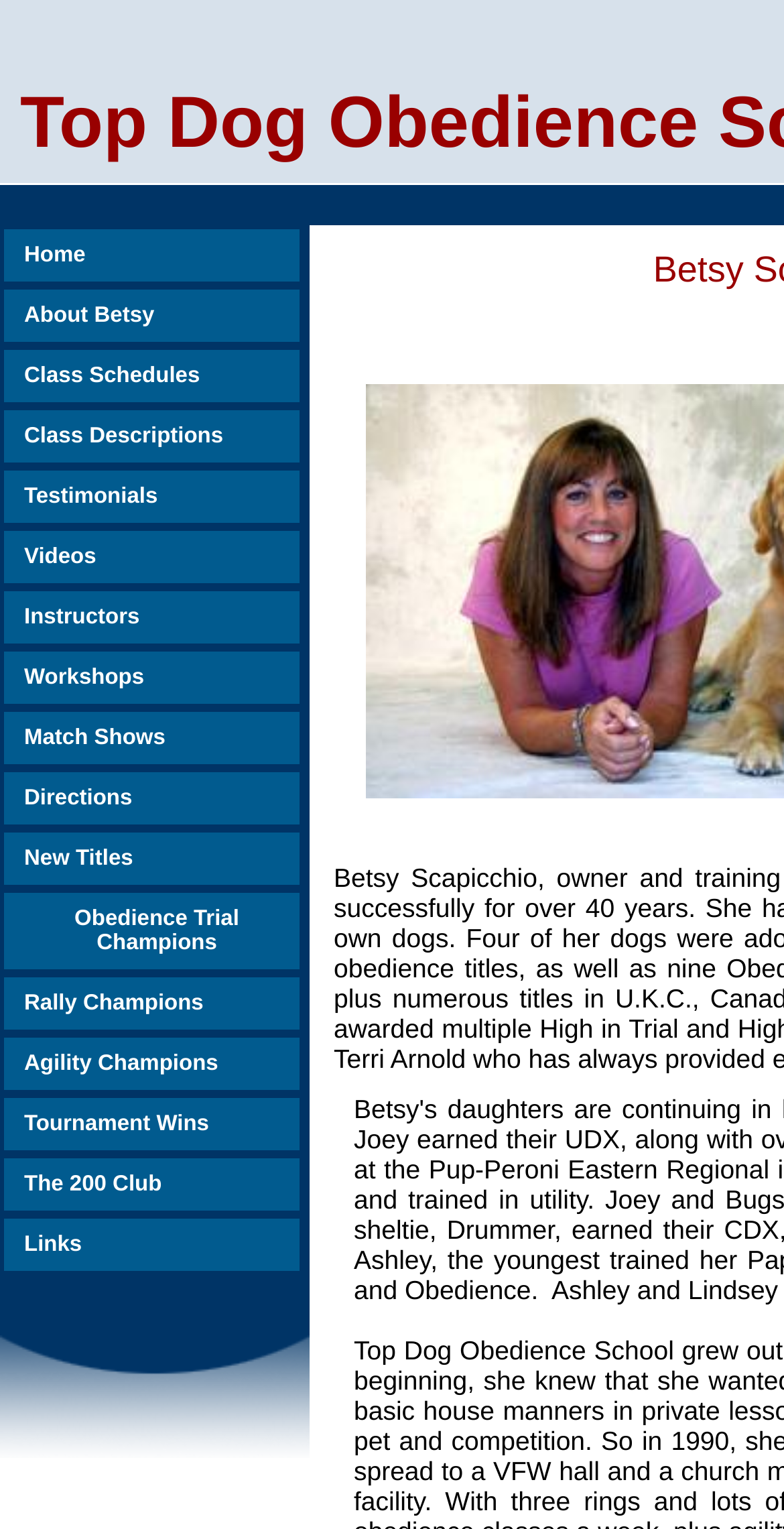What is the last item in the navigation menu?
Look at the image and provide a short answer using one word or a phrase.

Links